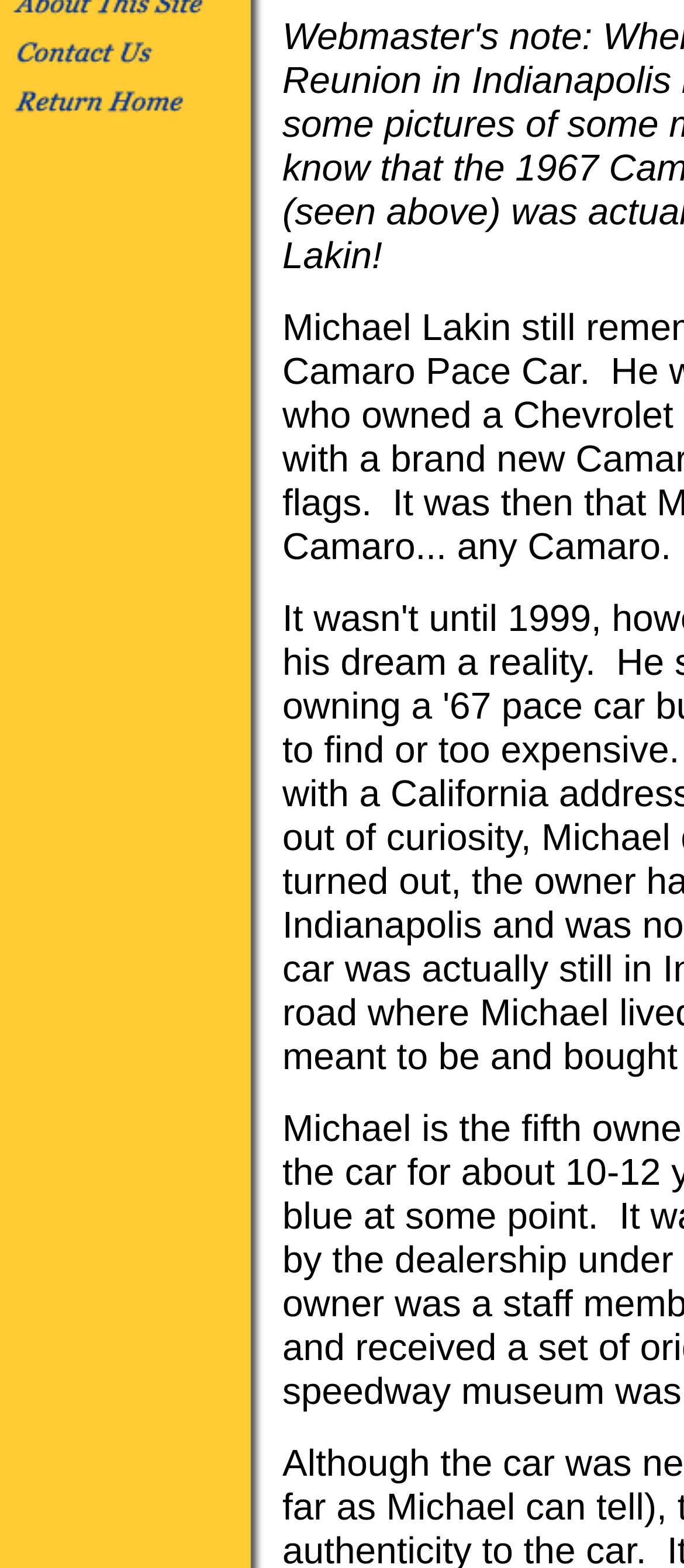Determine the bounding box coordinates of the UI element described by: "name="menu_12"".

[0.0, 0.003, 0.413, 0.022]